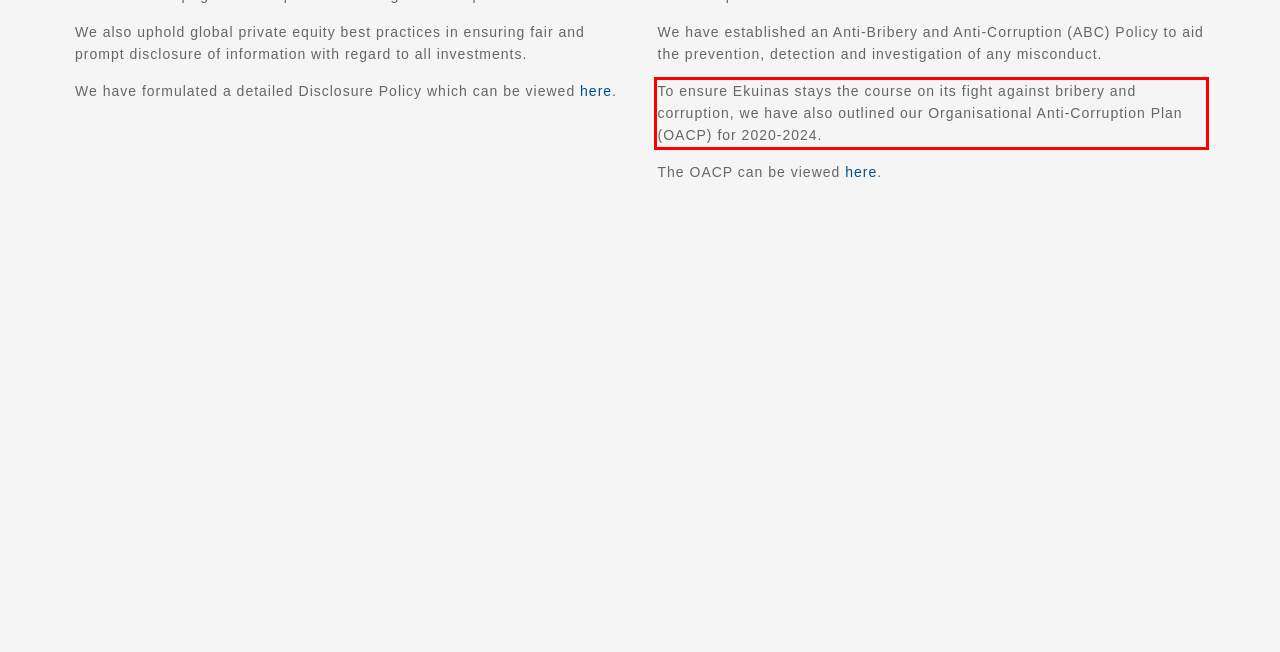Examine the webpage screenshot and use OCR to recognize and output the text within the red bounding box.

To ensure Ekuinas stays the course on its fight against bribery and corruption, we have also outlined our Organisational Anti-Corruption Plan (OACP) for 2020-2024.